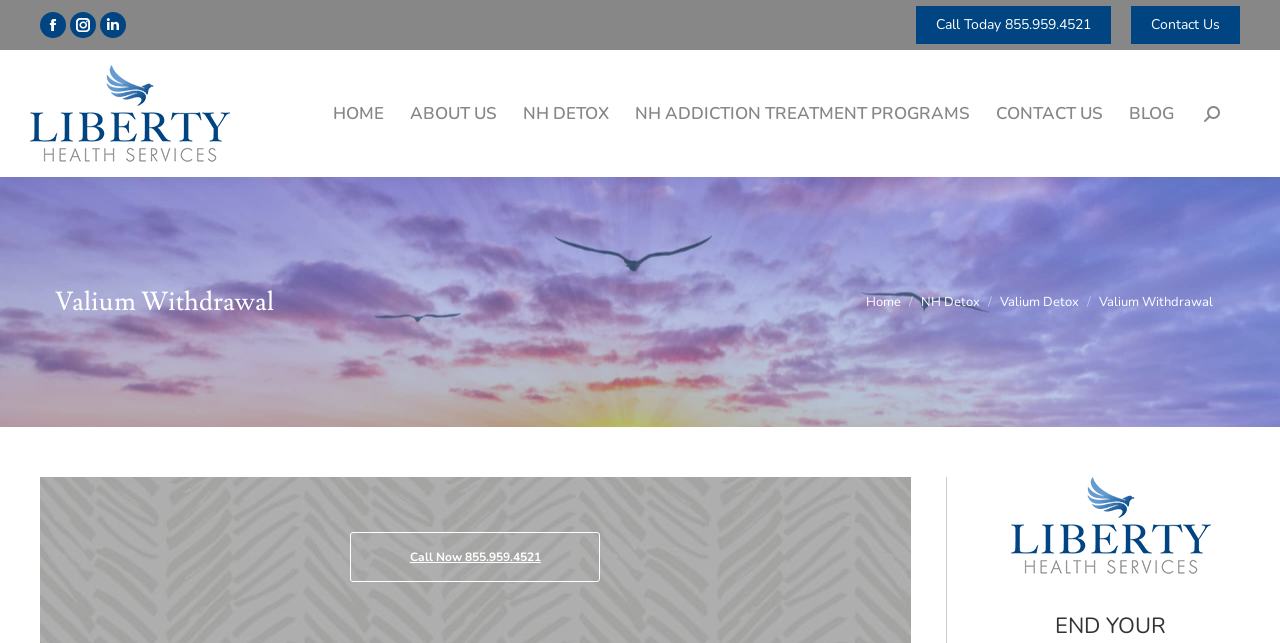Can you find the bounding box coordinates for the element that needs to be clicked to execute this instruction: "Call Now"? The coordinates should be given as four float numbers between 0 and 1, i.e., [left, top, right, bottom].

[0.274, 0.827, 0.469, 0.905]